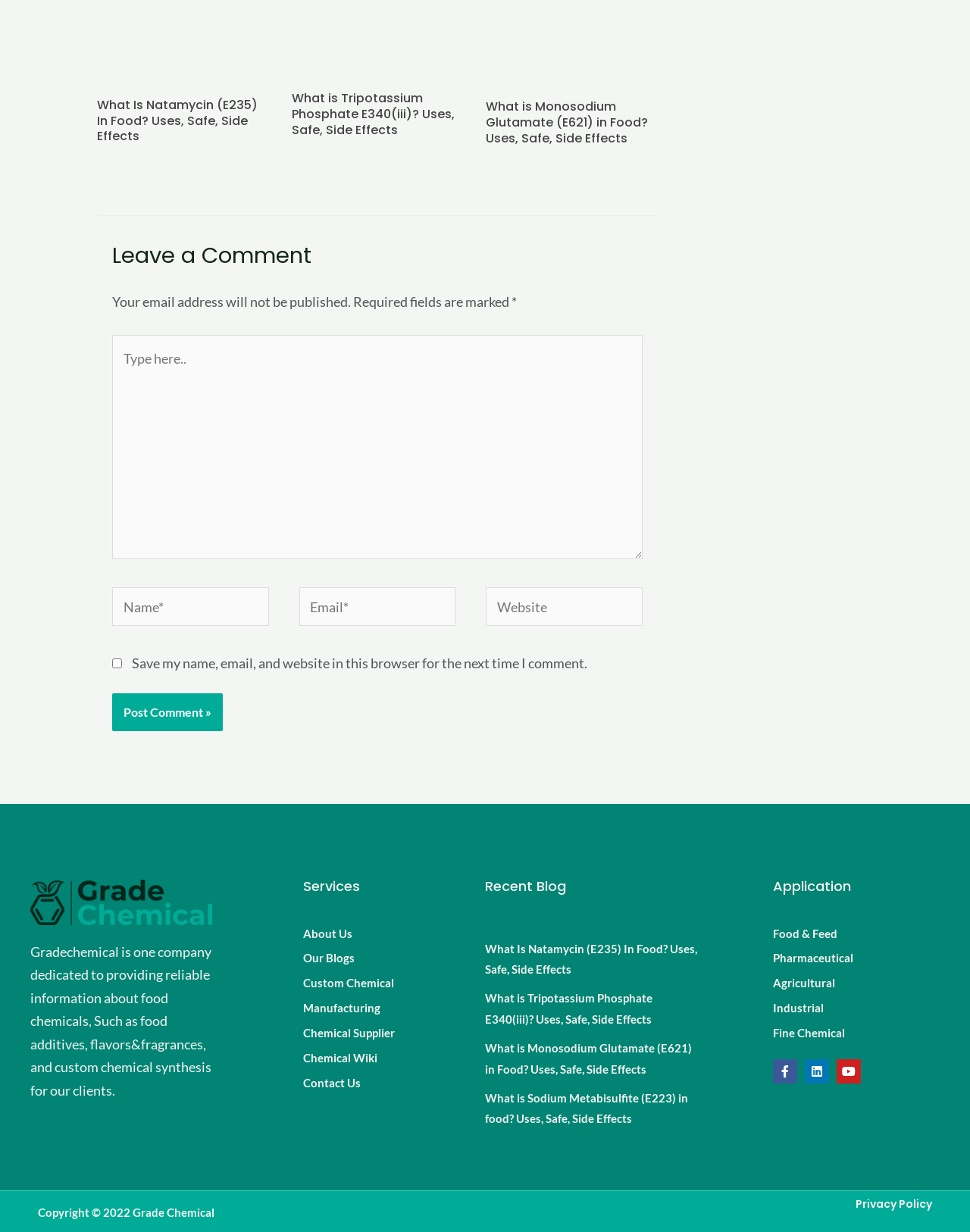Find the bounding box coordinates for the area you need to click to carry out the instruction: "Click the 'About Us' link". The coordinates should be four float numbers between 0 and 1, indicated as [left, top, right, bottom].

[0.312, 0.749, 0.5, 0.767]